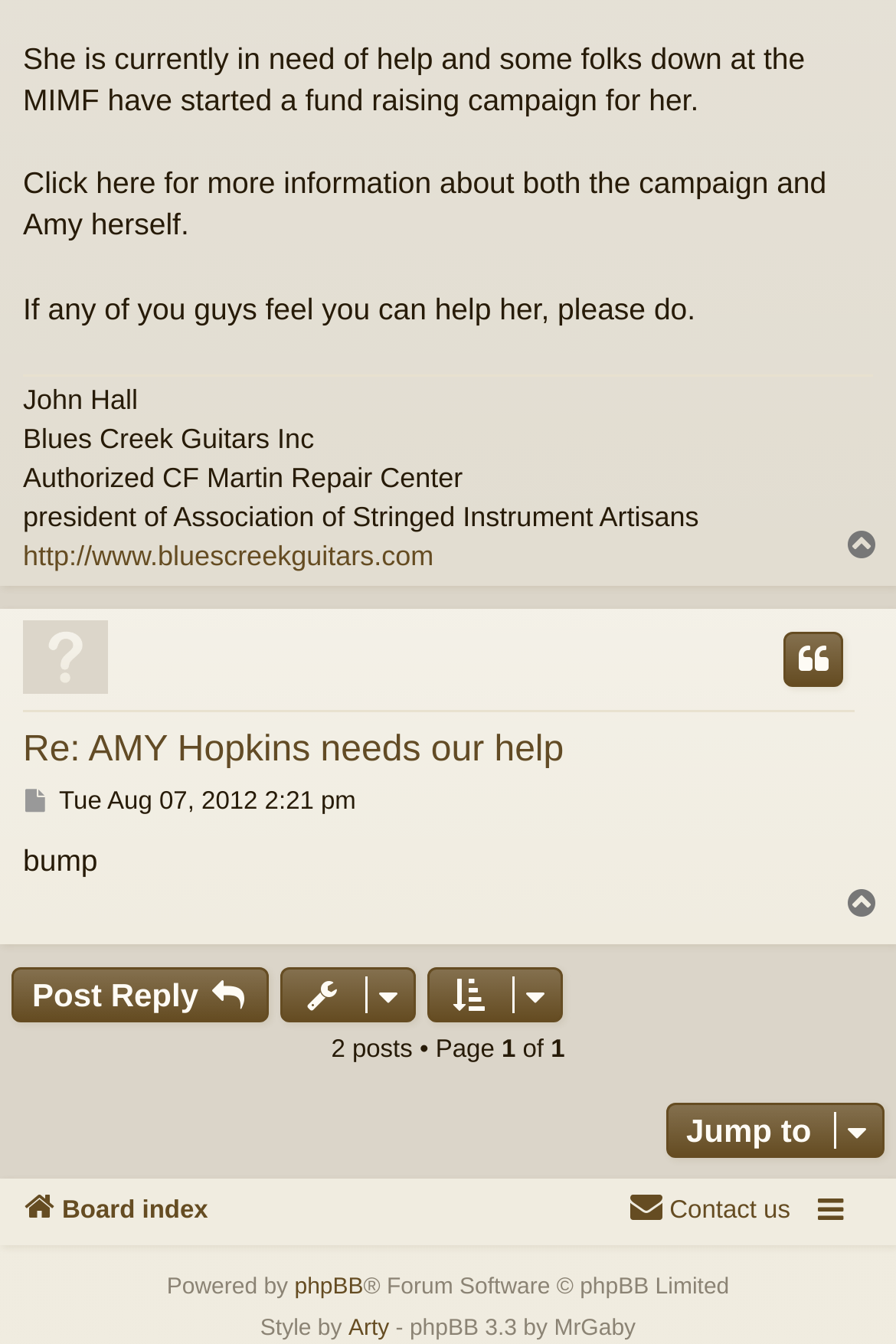Provide a single word or phrase to answer the given question: 
What is the date of the latest post?

Tue Aug 07, 2012 2:21 pm